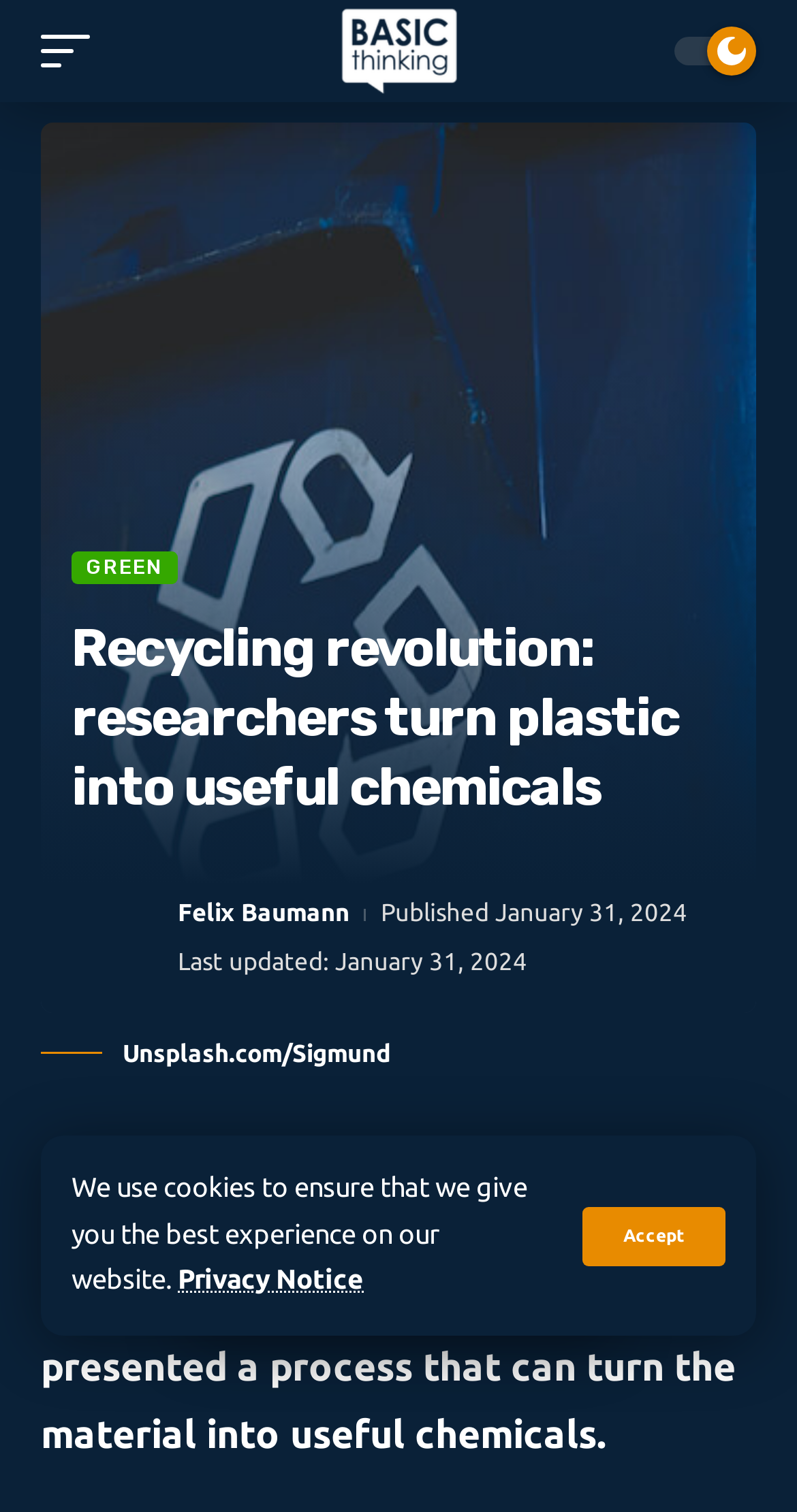How many social media links are present at the bottom of the webpage?
Refer to the image and provide a detailed answer to the question.

I counted the number of social media links by looking at the links '', '', '', '', and '' which are located at the bottom of the webpage and have similar bounding box coordinates, indicating that they are social media links.